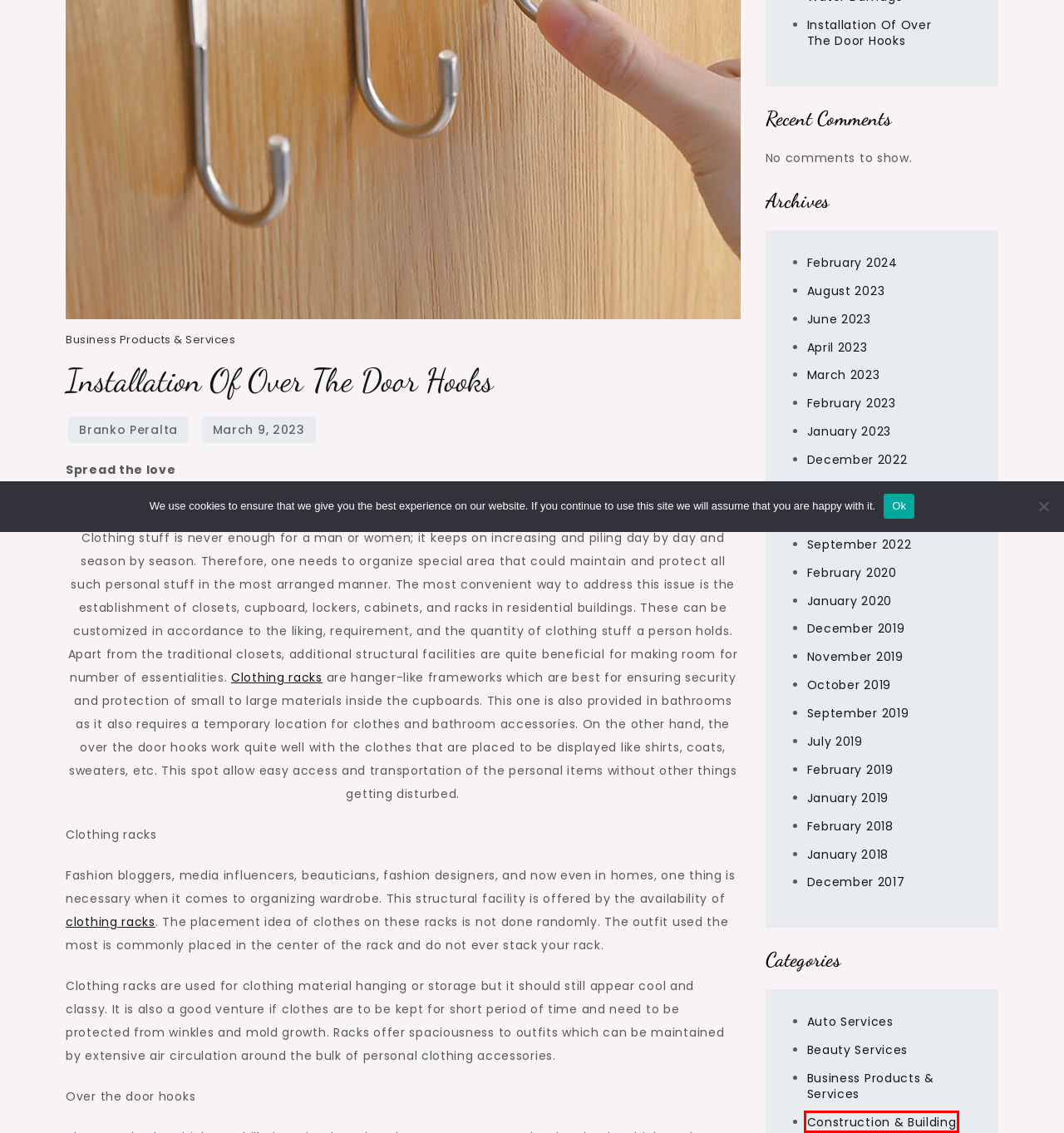Review the screenshot of a webpage which includes a red bounding box around an element. Select the description that best fits the new webpage once the element in the bounding box is clicked. Here are the candidates:
A. February 2019 - Social Scroller
B. Business Products & Services Archives - Social Scroller
C. October 2022 - Social Scroller
D. August 2023 - Social Scroller
E. Construction & Building Archives - Social Scroller
F. December 2017 - Social Scroller
G. October 2019 - Social Scroller
H. April 2023 - Social Scroller

E